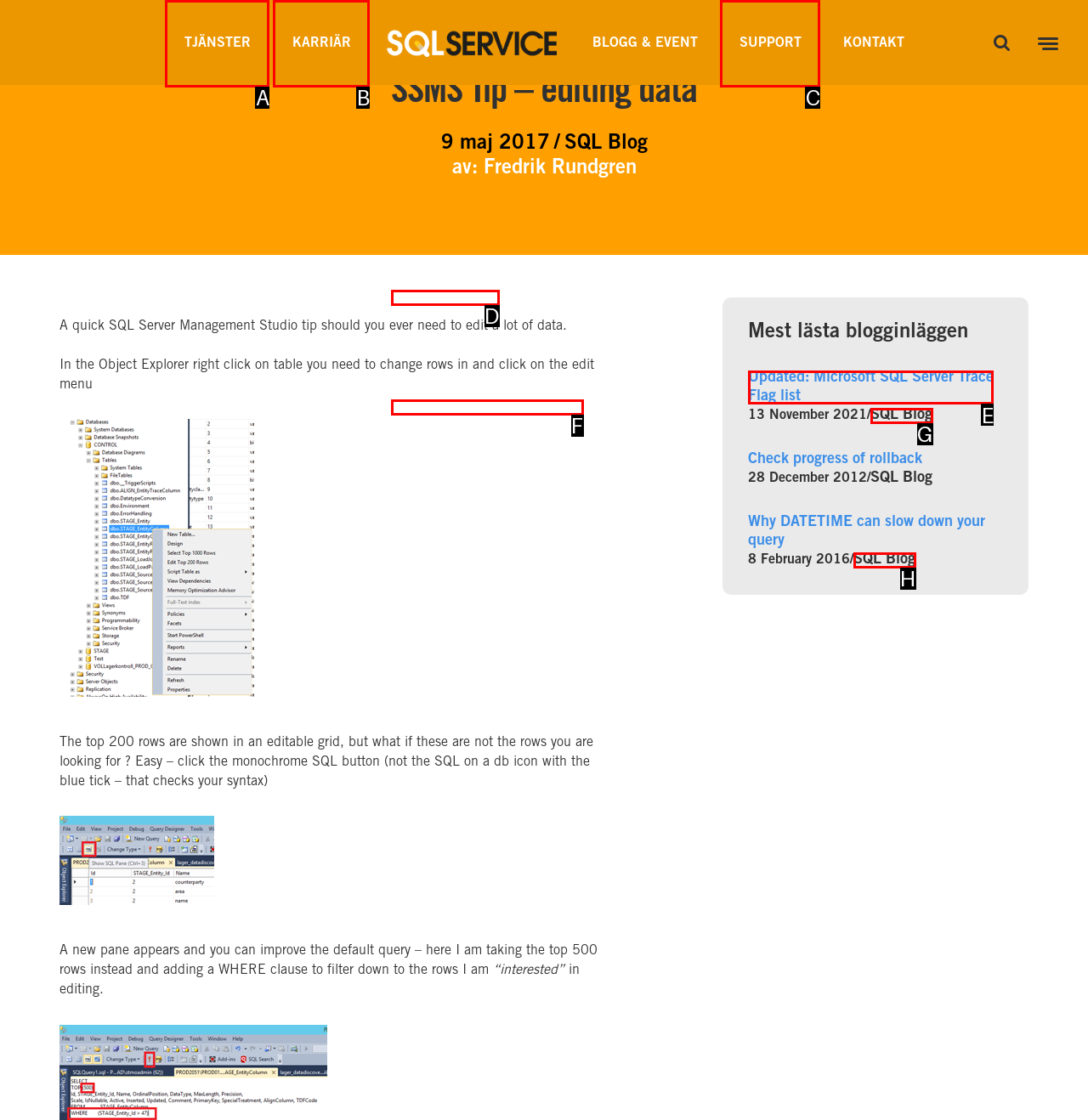Tell me which one HTML element I should click to complete the following task: Check the most read blog post Updated: Microsoft SQL Server Trace Flag list
Answer with the option's letter from the given choices directly.

E